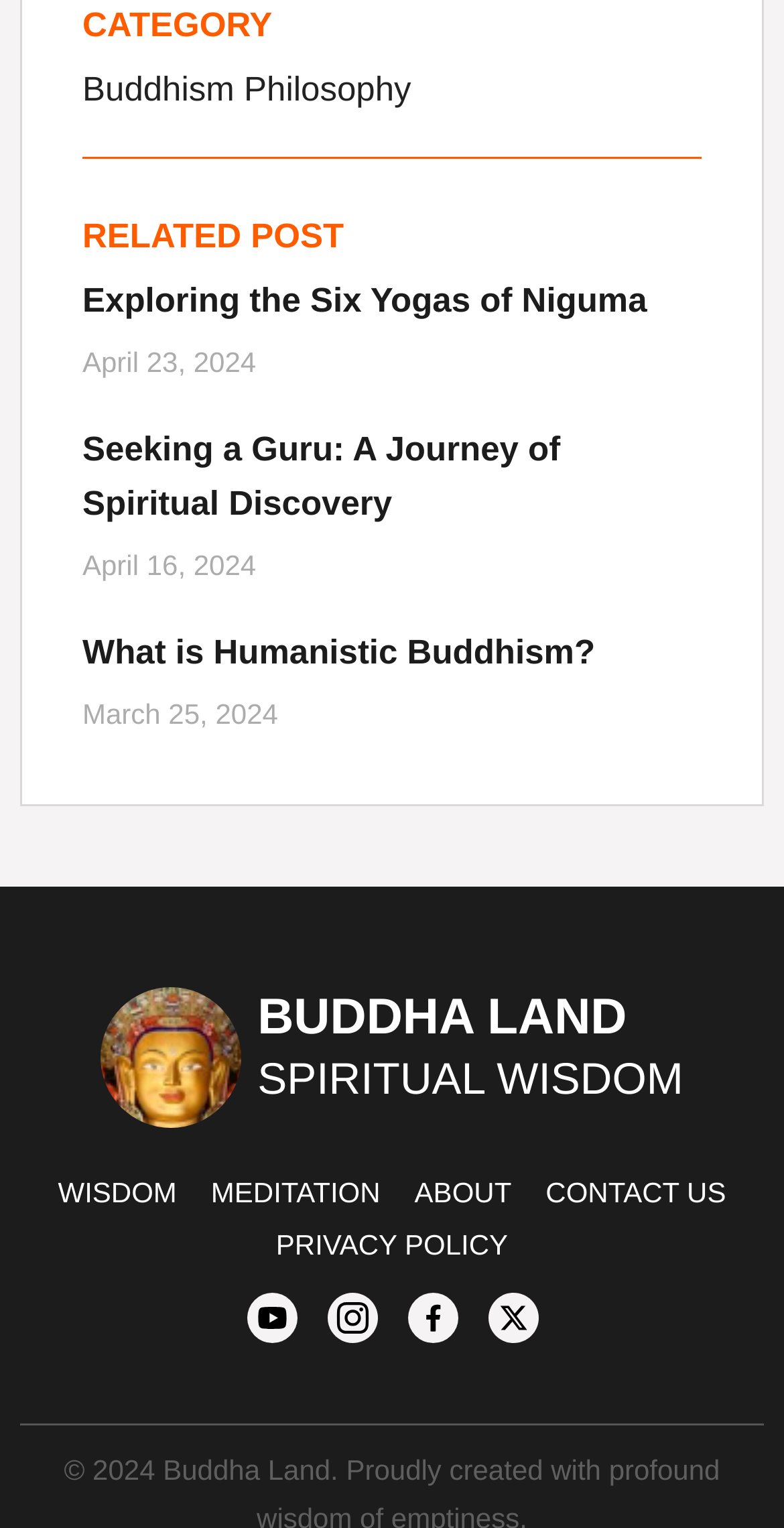Please locate the bounding box coordinates of the element's region that needs to be clicked to follow the instruction: "Read the blog". The bounding box coordinates should be provided as four float numbers between 0 and 1, i.e., [left, top, right, bottom].

None